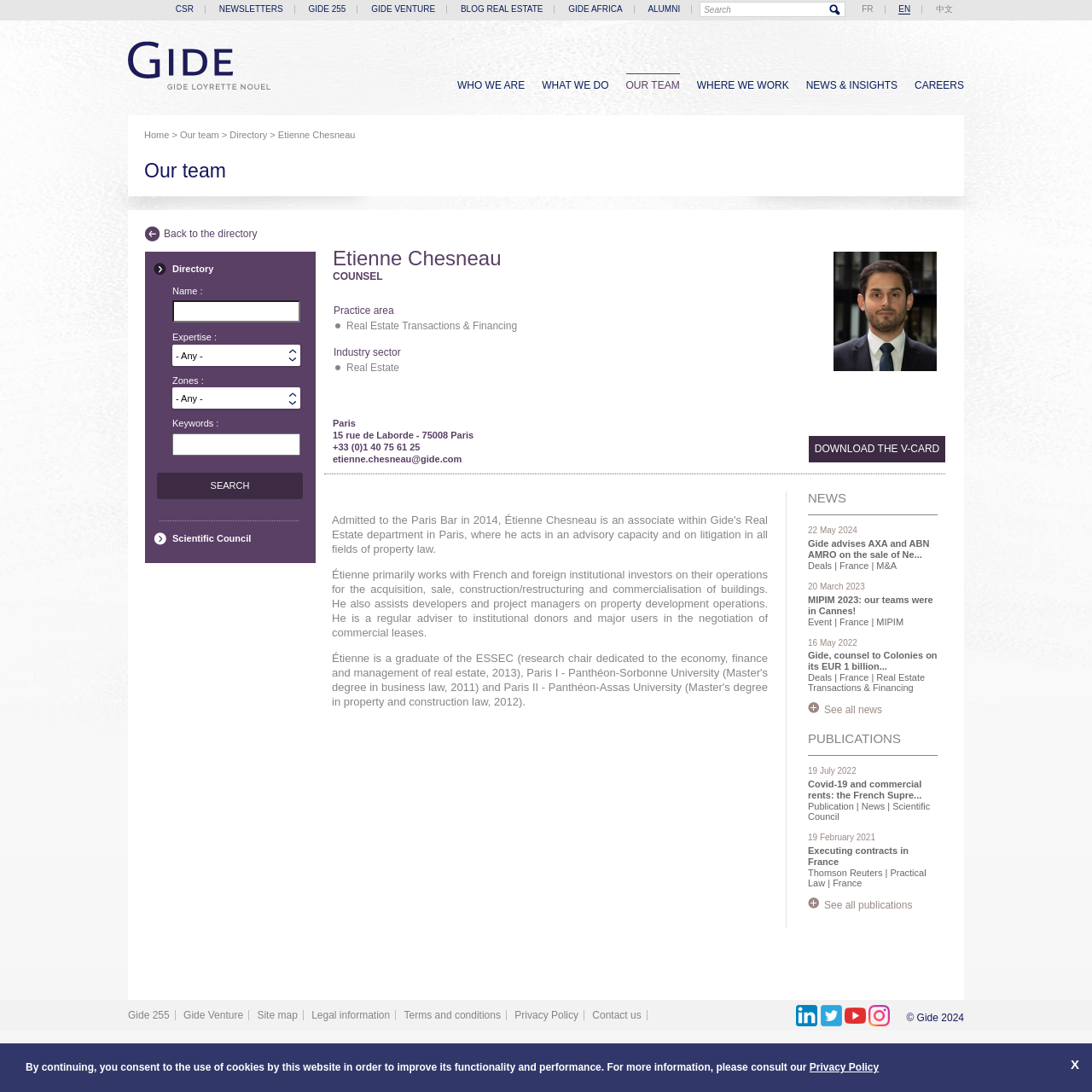Generate a thorough description of the webpage.

This webpage is about Étienne Chesneau, a counsel within Gide's Real Estate department in Paris. At the top of the page, there are several links to switch between languages, including French, English, and Chinese. Next to the language links, there is a search bar with a "Search" button. Below the search bar, there are several links to different sections of the website, including "CSR", "NEWSLETTERS", "GIDE 255", and "BLOG REAL ESTATE".

On the left side of the page, there is a logo of Gide Loyrette Nouel, followed by a navigation menu with links to "CAREERS", "NEWS & INSIGHTS", "WHERE WE WORK", "OUR TEAM", and "WHAT WE DO". Below the navigation menu, there is a section that displays the current location within the website, with links to "Home", "Our team", and "Directory".

The main content of the page is divided into several sections. The first section displays Étienne Chesneau's name and title, with a link to "Back to the directory" above it. Below his name, there are several fields to filter his expertise, including "Name", "Expertise", "Zones", and "Keywords", each with a corresponding input field or dropdown menu.

The next section displays Étienne Chesneau's profile information, including his practice area, industry sector, location, address, phone number, and email address. There is also a link to download his v-card.

Below his profile information, there are two sections: "NEWS" and "PUBLICATIONS". The "NEWS" section displays a list of news articles related to Étienne Chesneau, with links to each article. The "PUBLICATIONS" section displays a list of publications written by Étienne Chesneau, with links to each publication. Both sections have a "See all" link at the bottom to view more articles or publications.